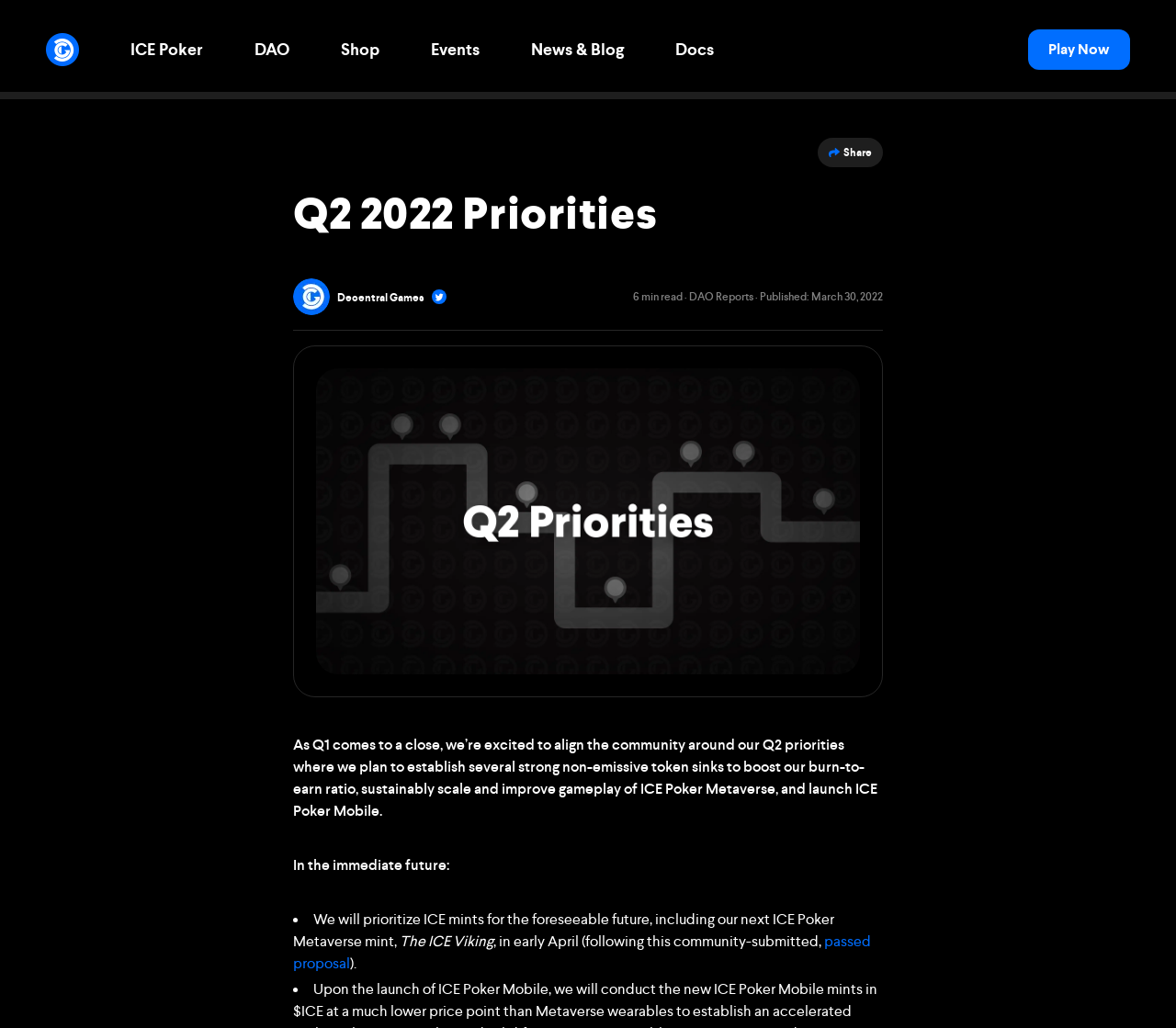Identify the bounding box of the HTML element described as: "Visit LEGO".

None